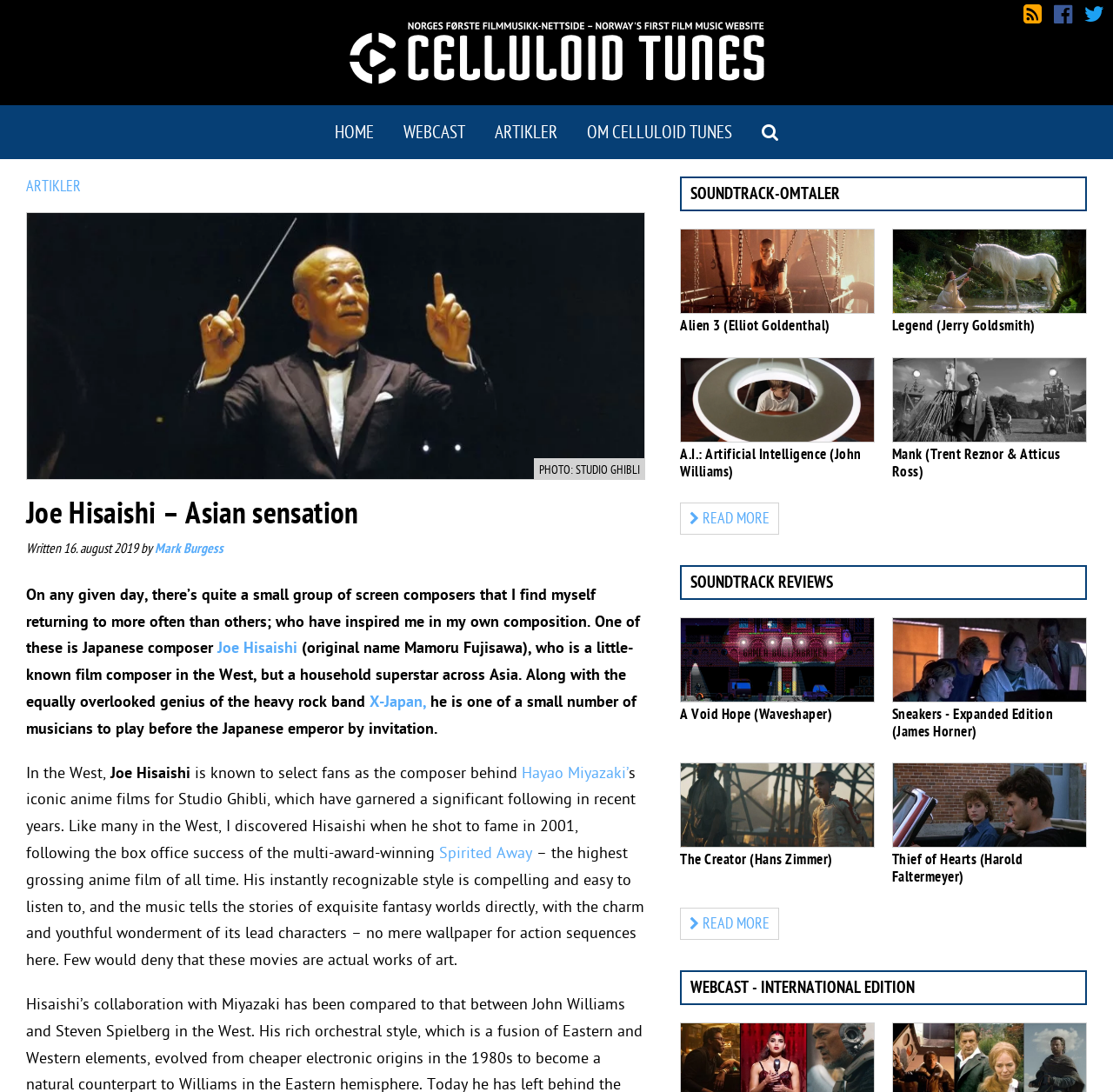Using the information in the image, could you please answer the following question in detail:
What is the name of the film mentioned in the article?

I found the answer by reading the article content, specifically the text that mentions the film 'Spirited Away' as one of the iconic anime films composed by Joe Hisaishi.